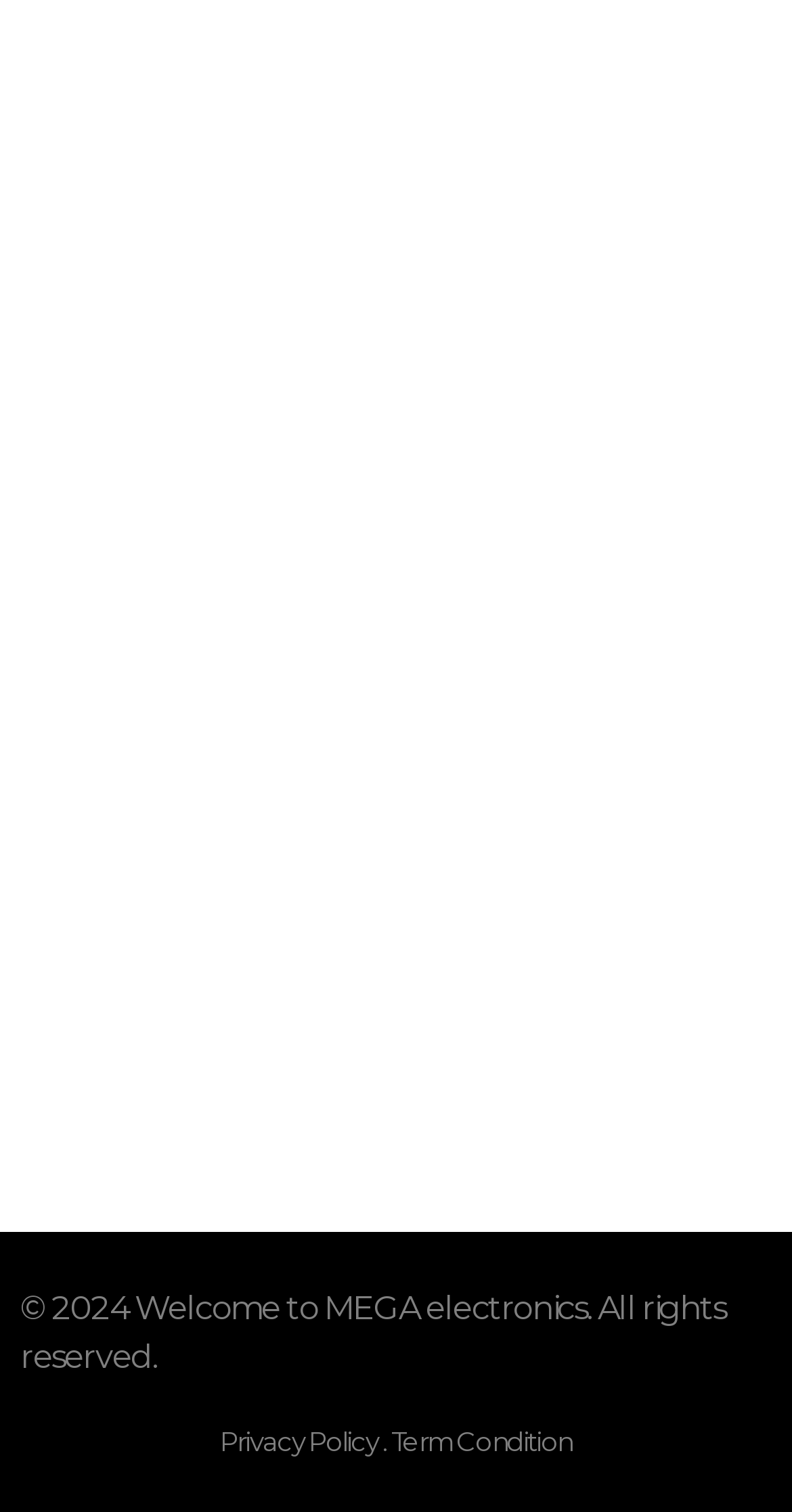Please reply to the following question with a single word or a short phrase:
What are the working hours of MEGA electronics?

Mon-Fri from 9:00 – 17:00